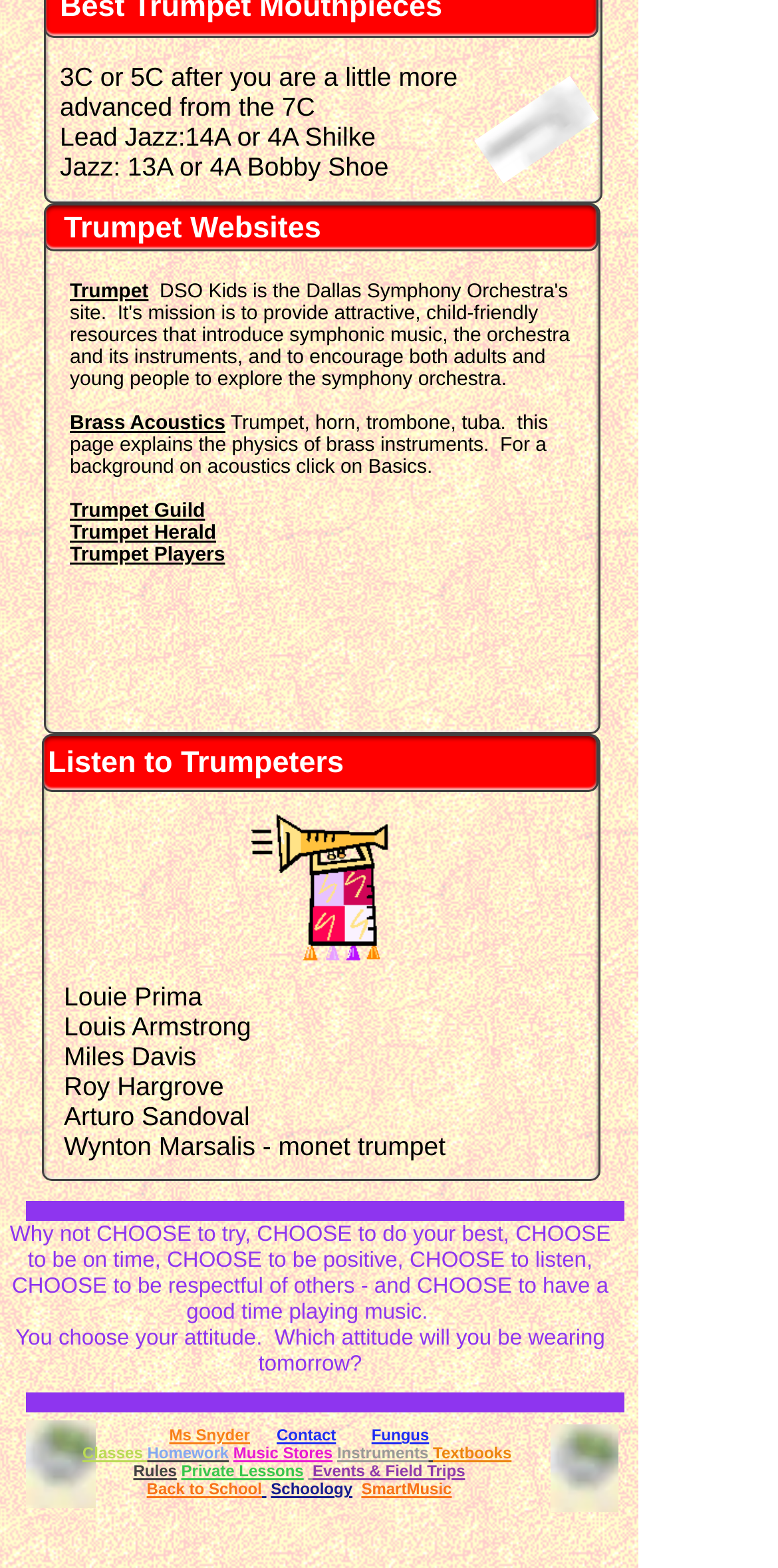How many links are there under 'Listen to Trumpeters'? Using the information from the screenshot, answer with a single word or phrase.

6